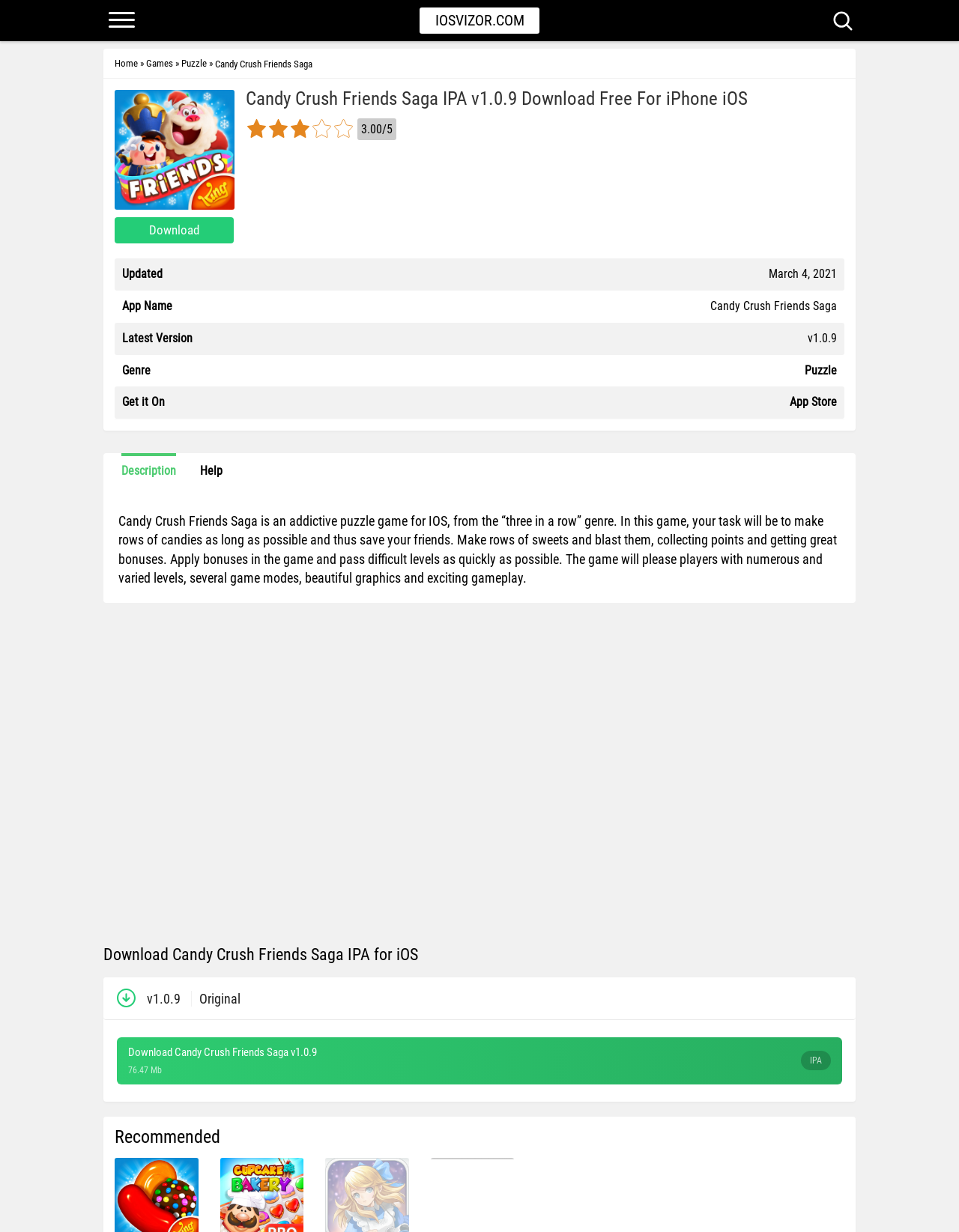Identify the bounding box coordinates of the clickable section necessary to follow the following instruction: "Download Candy Crush Friends Saga v1.0.9 IPA". The coordinates should be presented as four float numbers from 0 to 1, i.e., [left, top, right, bottom].

[0.122, 0.842, 0.878, 0.88]